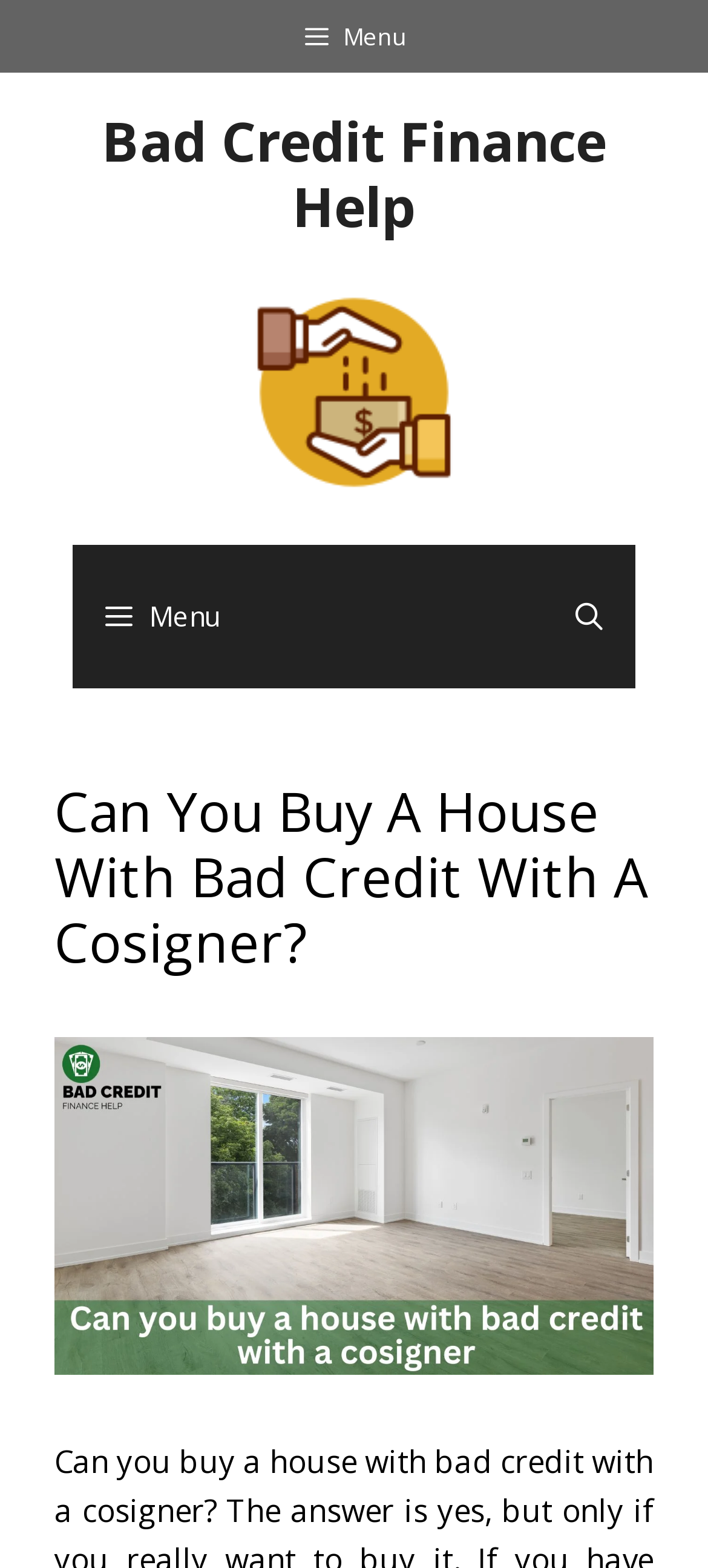Please give a concise answer to this question using a single word or phrase: 
What is the topic of the main content?

Buying a house with bad credit